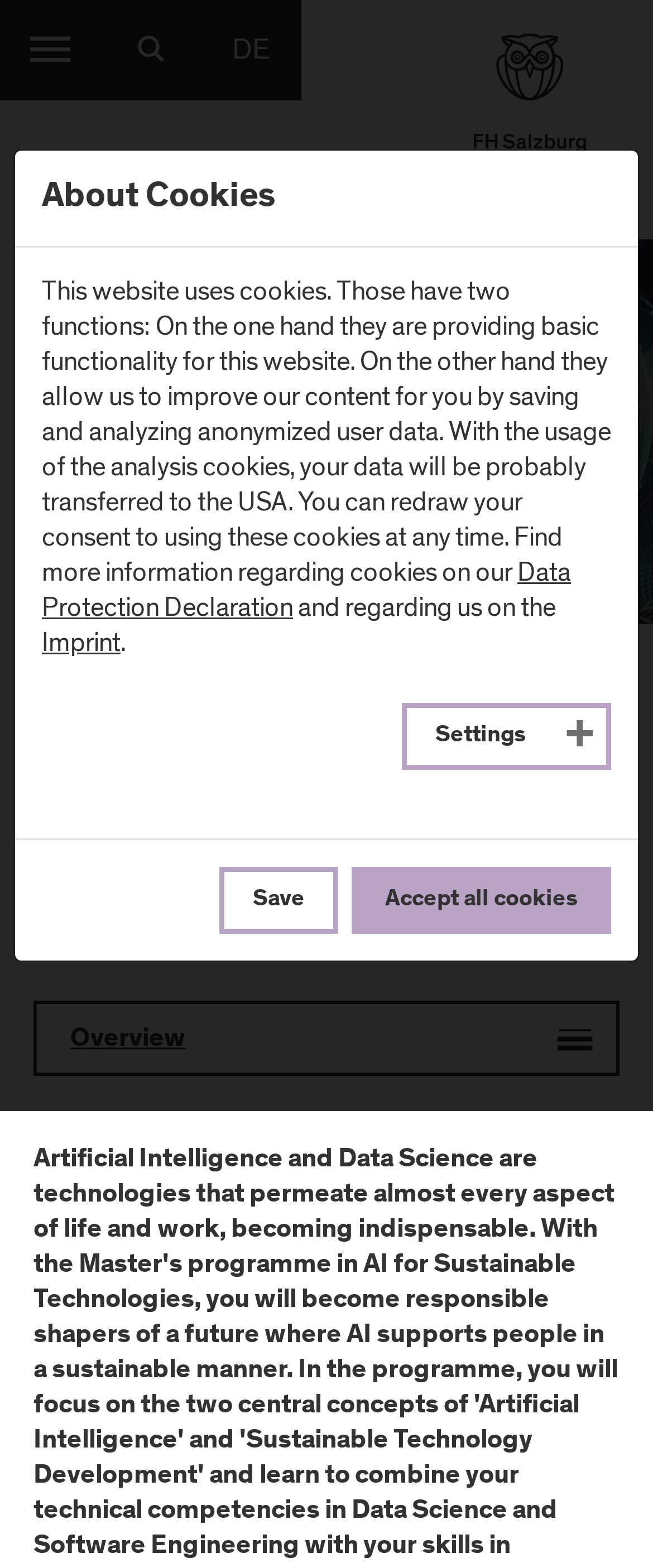Point out the bounding box coordinates of the section to click in order to follow this instruction: "Search".

[0.154, 0.0, 0.308, 0.064]